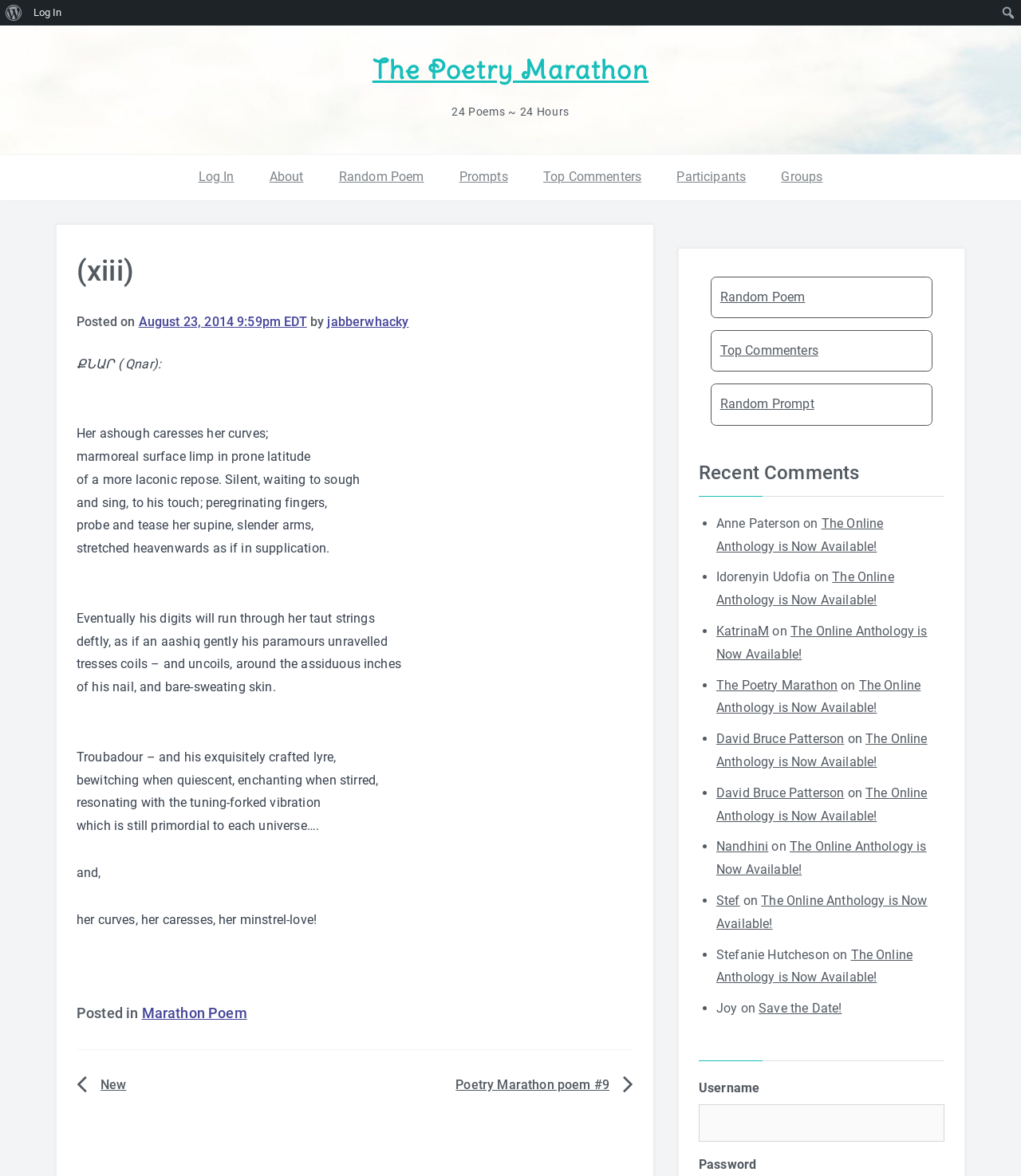Find the bounding box of the UI element described as follows: "Business".

None